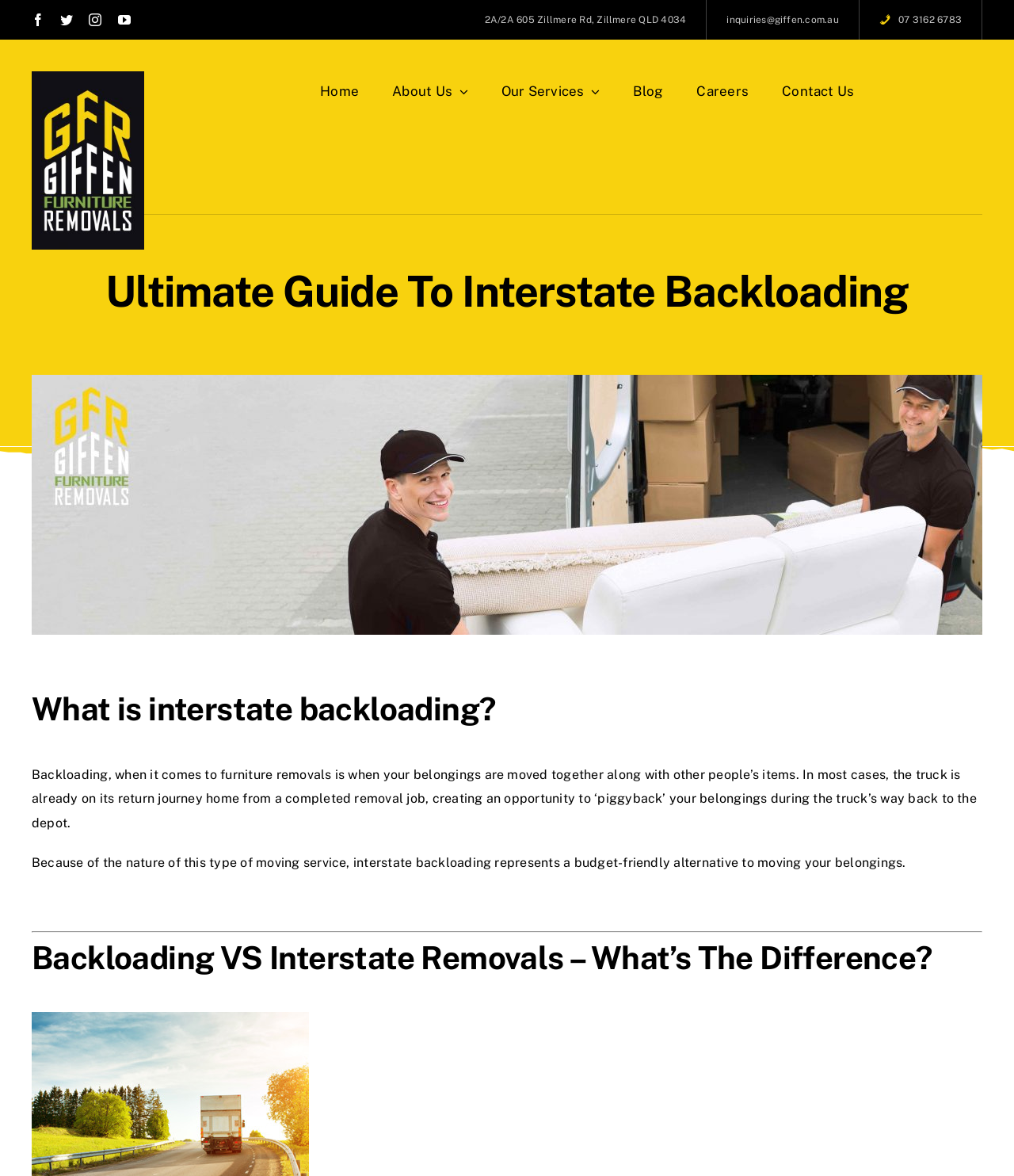Identify the bounding box of the HTML element described here: "07 3162 6783". Provide the coordinates as four float numbers between 0 and 1: [left, top, right, bottom].

[0.848, 0.0, 0.969, 0.034]